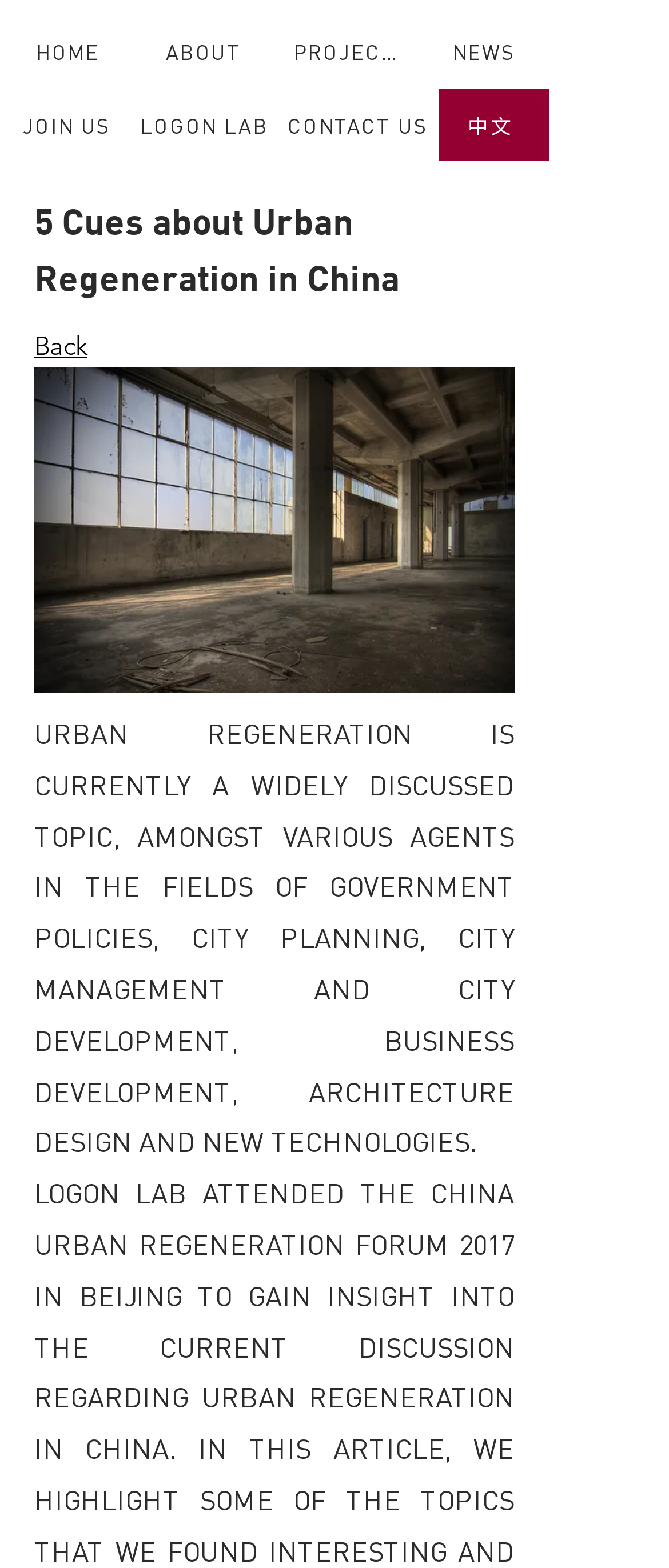Show the bounding box coordinates of the element that should be clicked to complete the task: "Search for something".

None